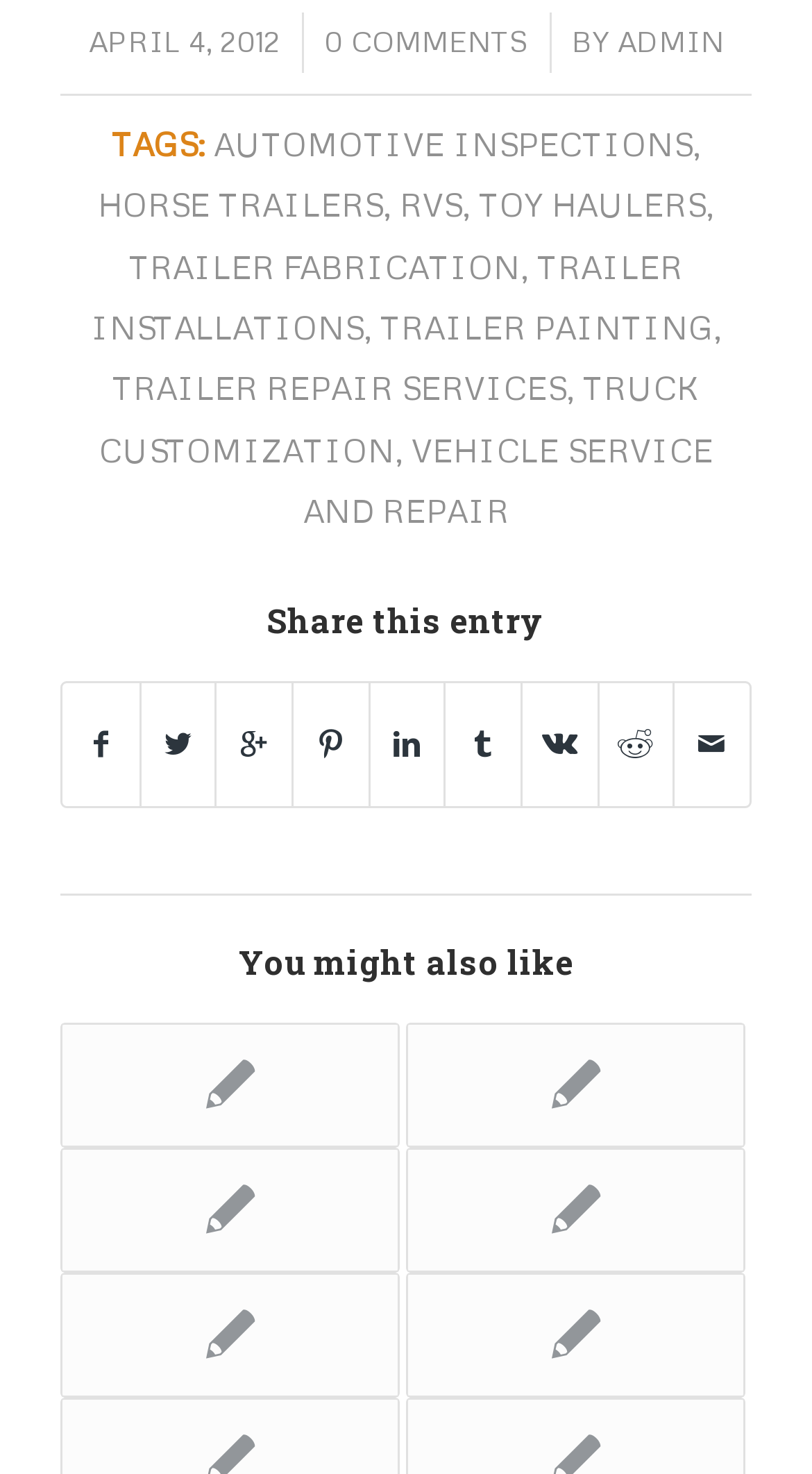Please identify the bounding box coordinates of the clickable element to fulfill the following instruction: "Explore AUTOMOTIVE INSPECTIONS". The coordinates should be four float numbers between 0 and 1, i.e., [left, top, right, bottom].

[0.263, 0.083, 0.853, 0.11]